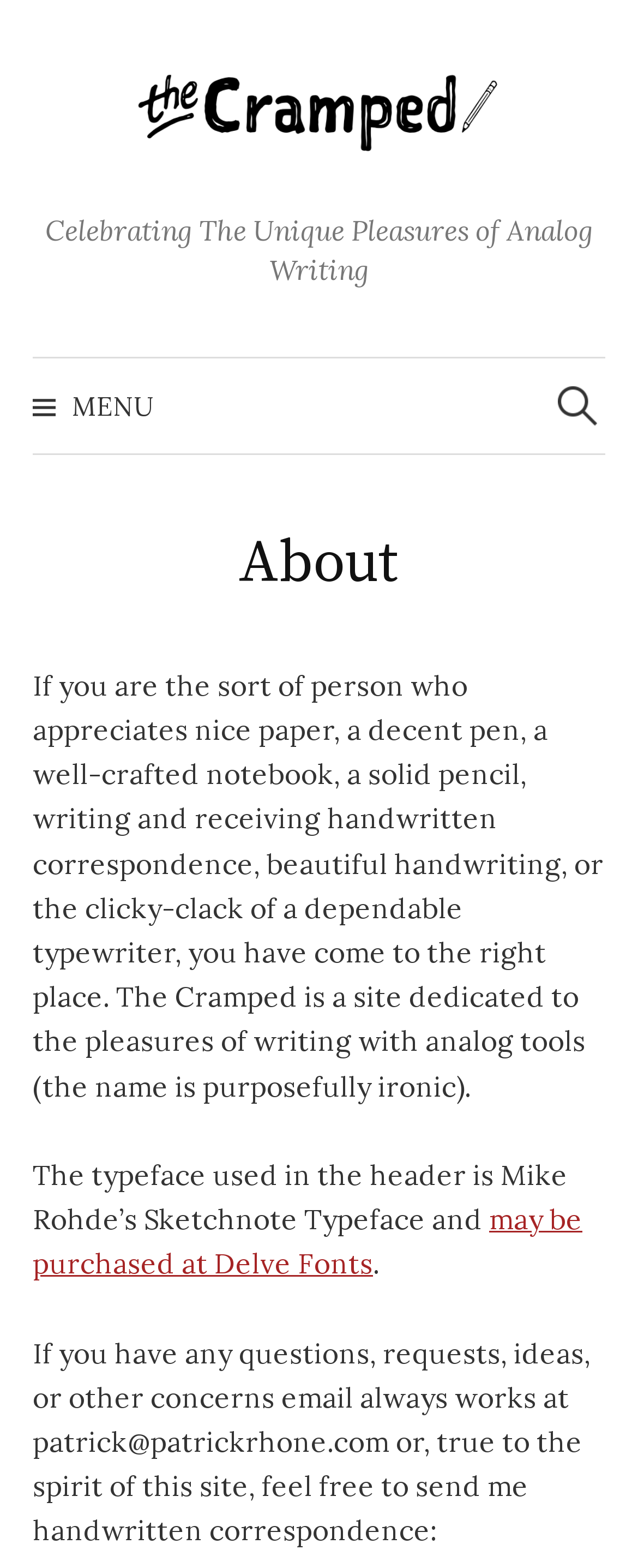Find the bounding box of the element with the following description: "alt="The Cramped"". The coordinates must be four float numbers between 0 and 1, formatted as [left, top, right, bottom].

[0.051, 0.06, 0.949, 0.083]